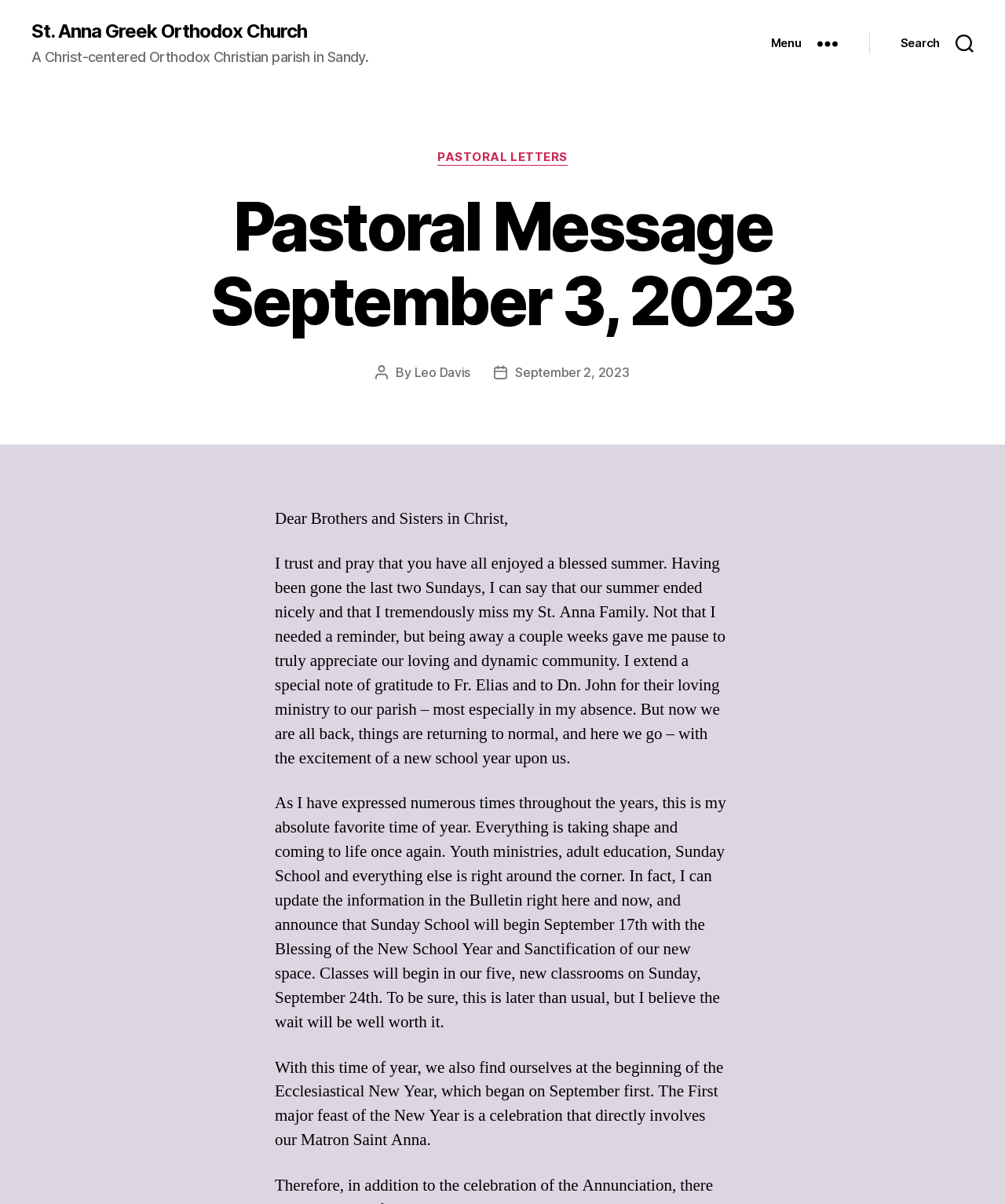Please find the bounding box for the following UI element description. Provide the coordinates in (top-left x, top-left y, bottom-right x, bottom-right y) format, with values between 0 and 1: Leo Davis

[0.412, 0.303, 0.468, 0.316]